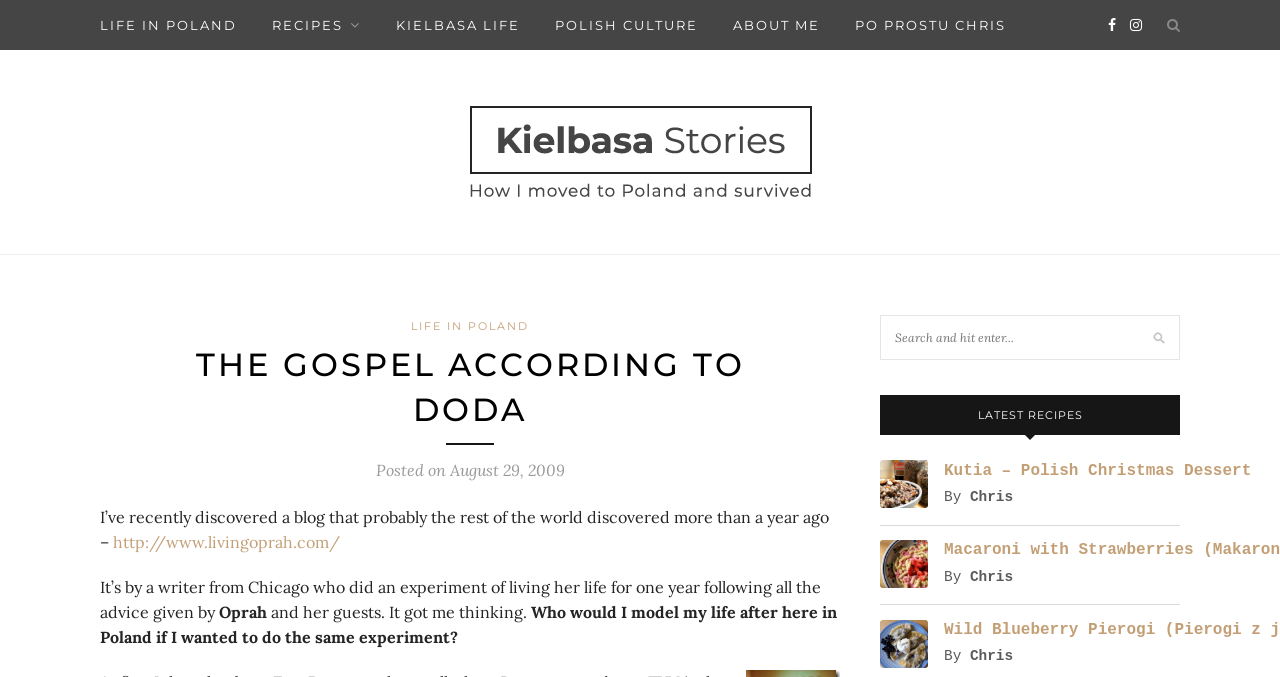What is the topic of the latest recipe?
Please elaborate on the answer to the question with detailed information.

The latest recipe is Kutia, which is a Polish Christmas dessert, as indicated by the image and link 'Kutia – Polish Christmas Dessert' under the 'LATEST RECIPES' heading.